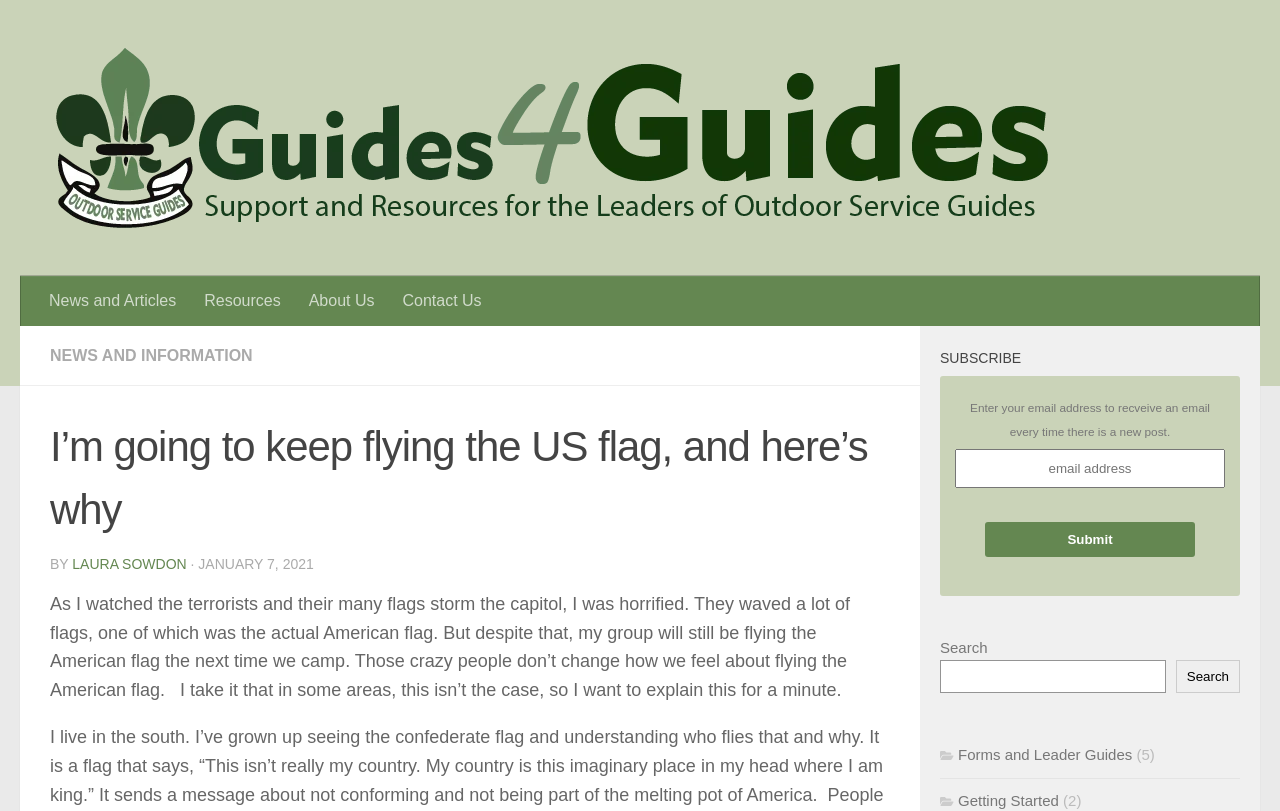What is the topic of the article?
Answer with a single word or short phrase according to what you see in the image.

Flying the US flag